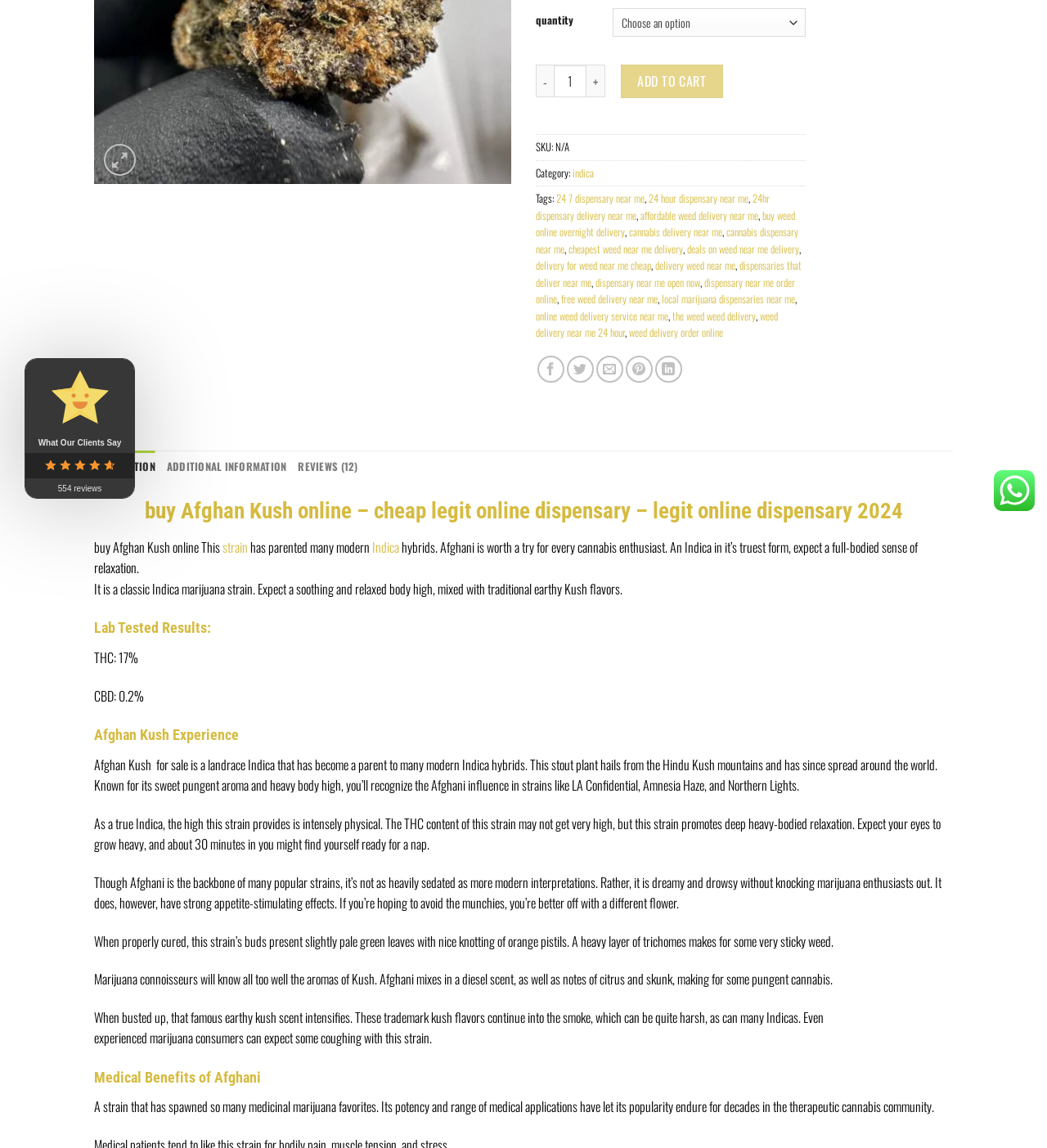From the webpage screenshot, predict the bounding box coordinates (top-left x, top-left y, bottom-right x, bottom-right y) for the UI element described here: Indica

[0.353, 0.468, 0.381, 0.485]